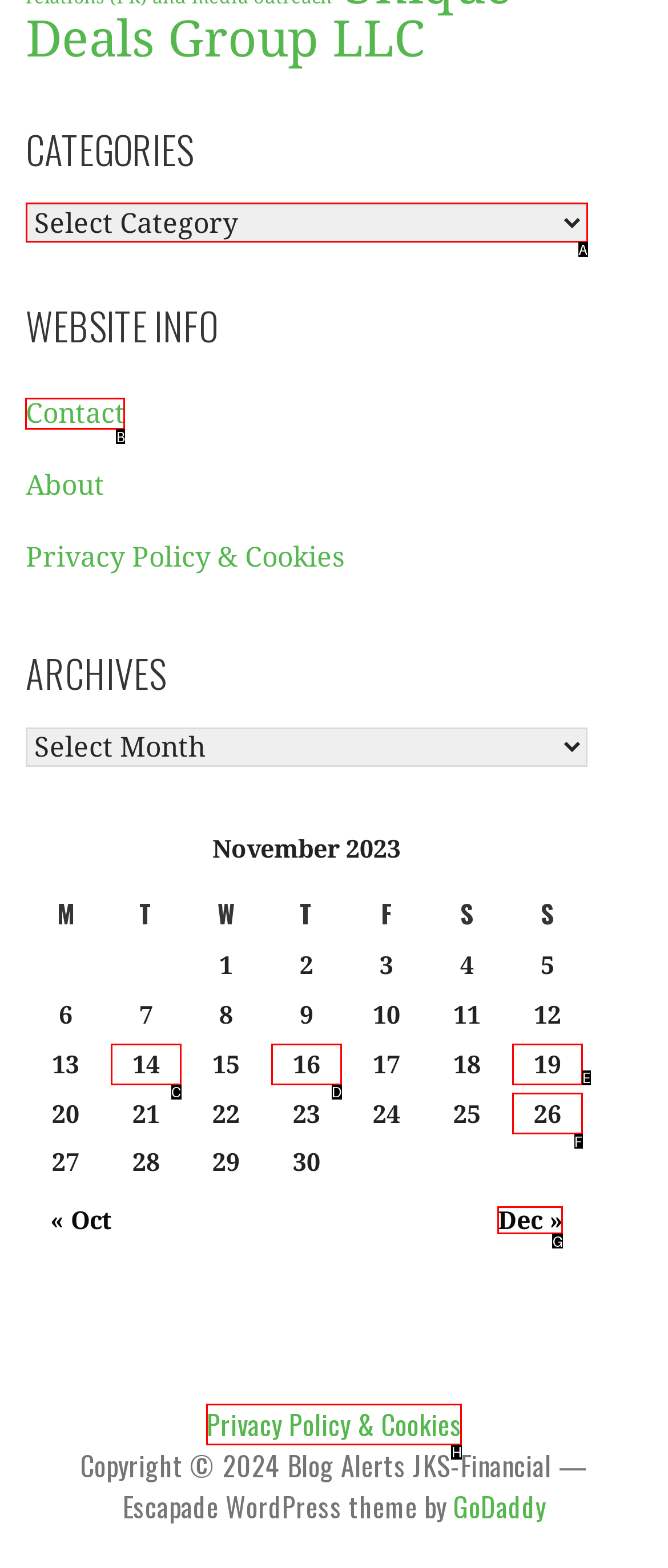Which UI element's letter should be clicked to achieve the task: View contact information
Provide the letter of the correct choice directly.

B